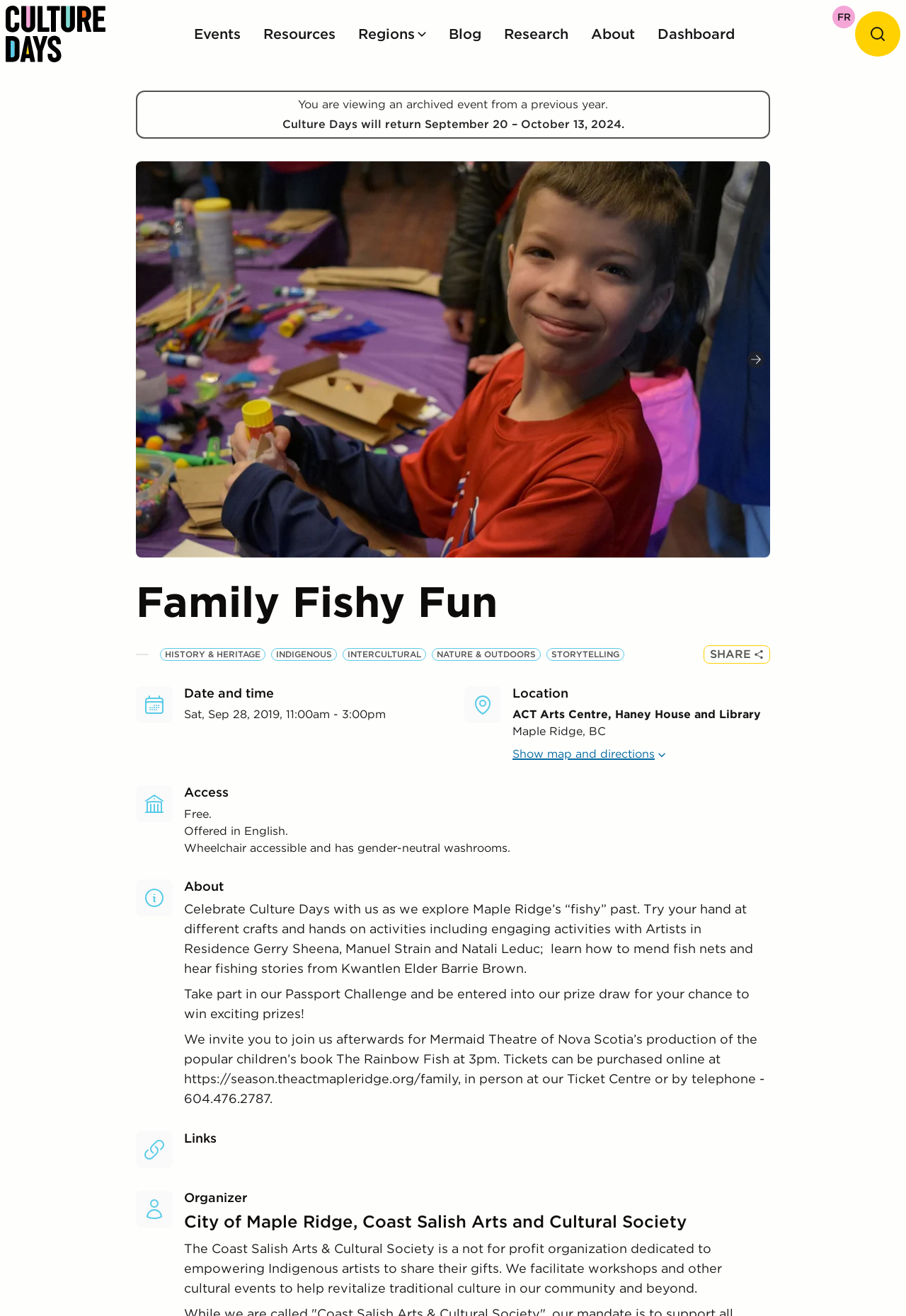Find and indicate the bounding box coordinates of the region you should select to follow the given instruction: "Click on the 'Home' link".

None